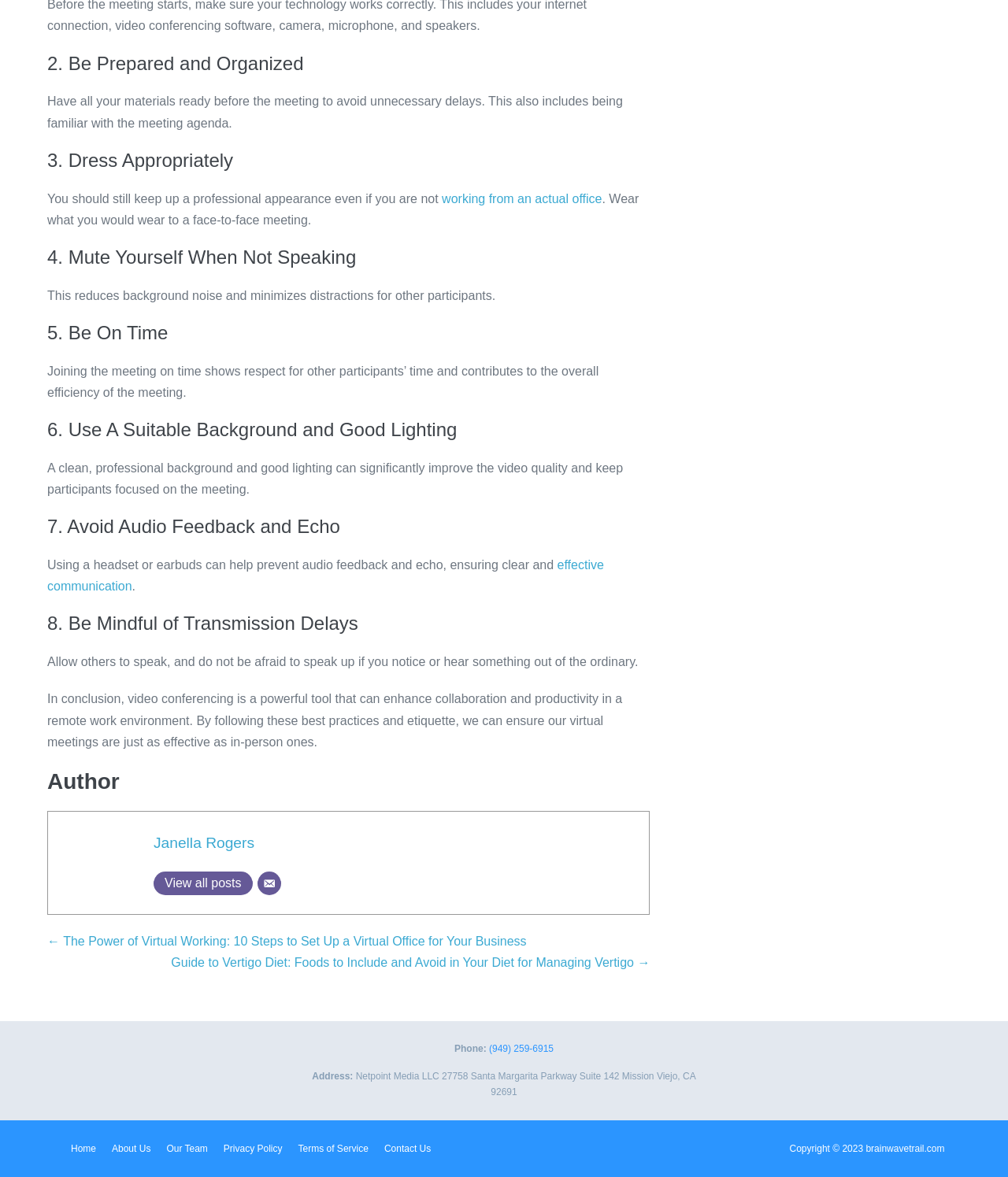What can help prevent audio feedback and echo?
Look at the image and answer the question with a single word or phrase.

Using a headset or earbuds